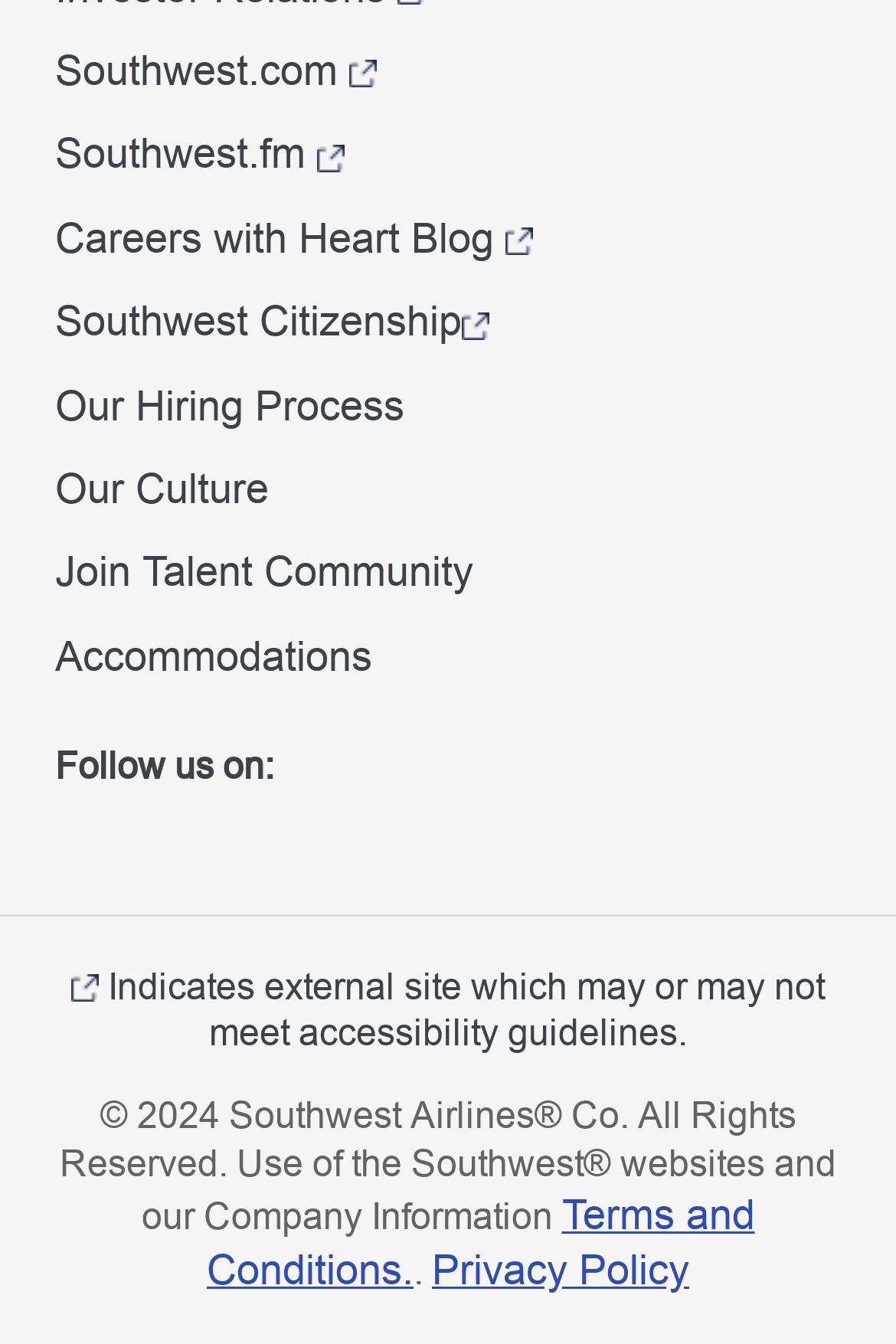What is the copyright year?
Please look at the screenshot and answer using one word or phrase.

2024